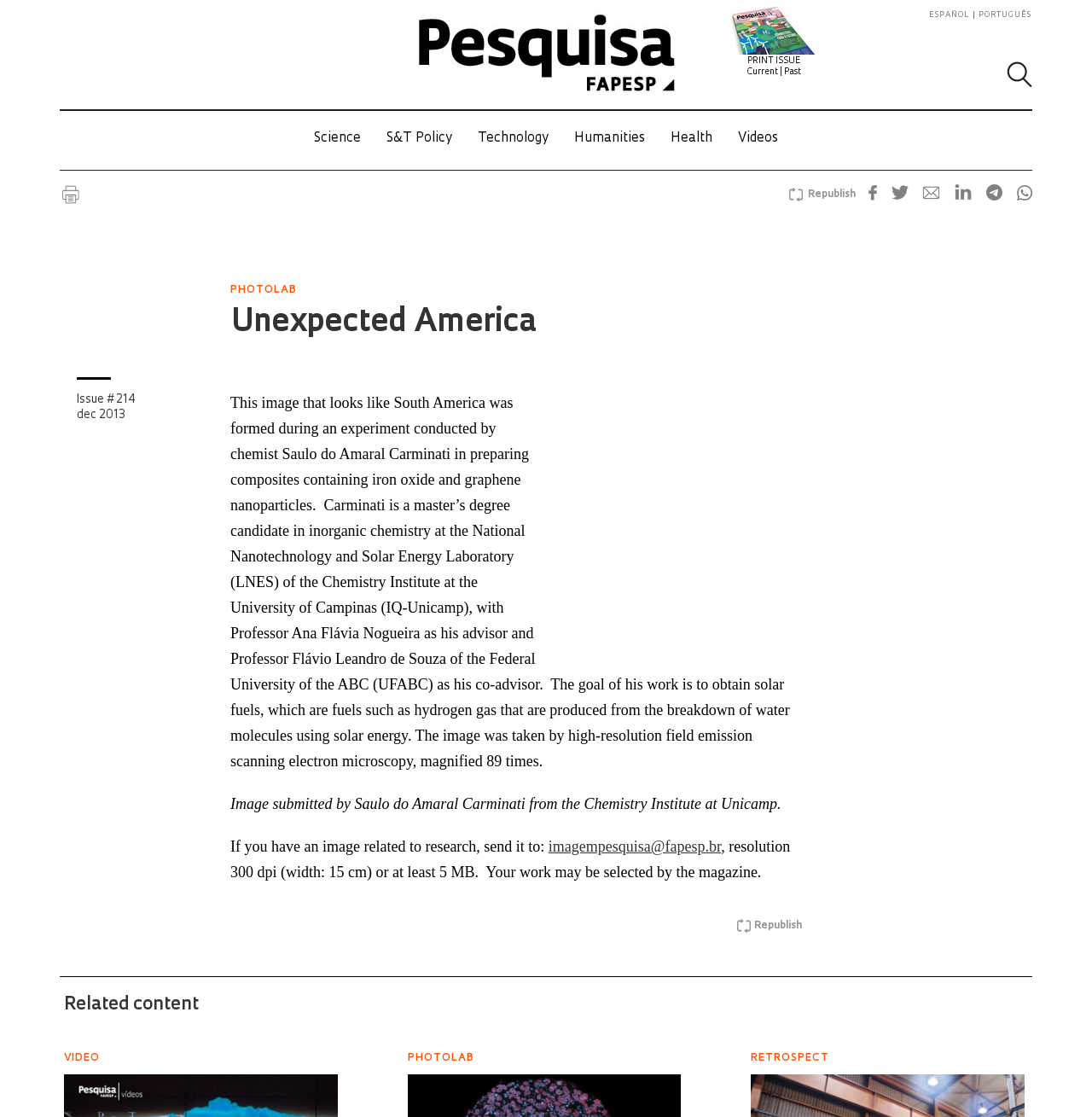Find the bounding box coordinates for the HTML element specified by: "S&T Policy".

[0.354, 0.118, 0.414, 0.13]